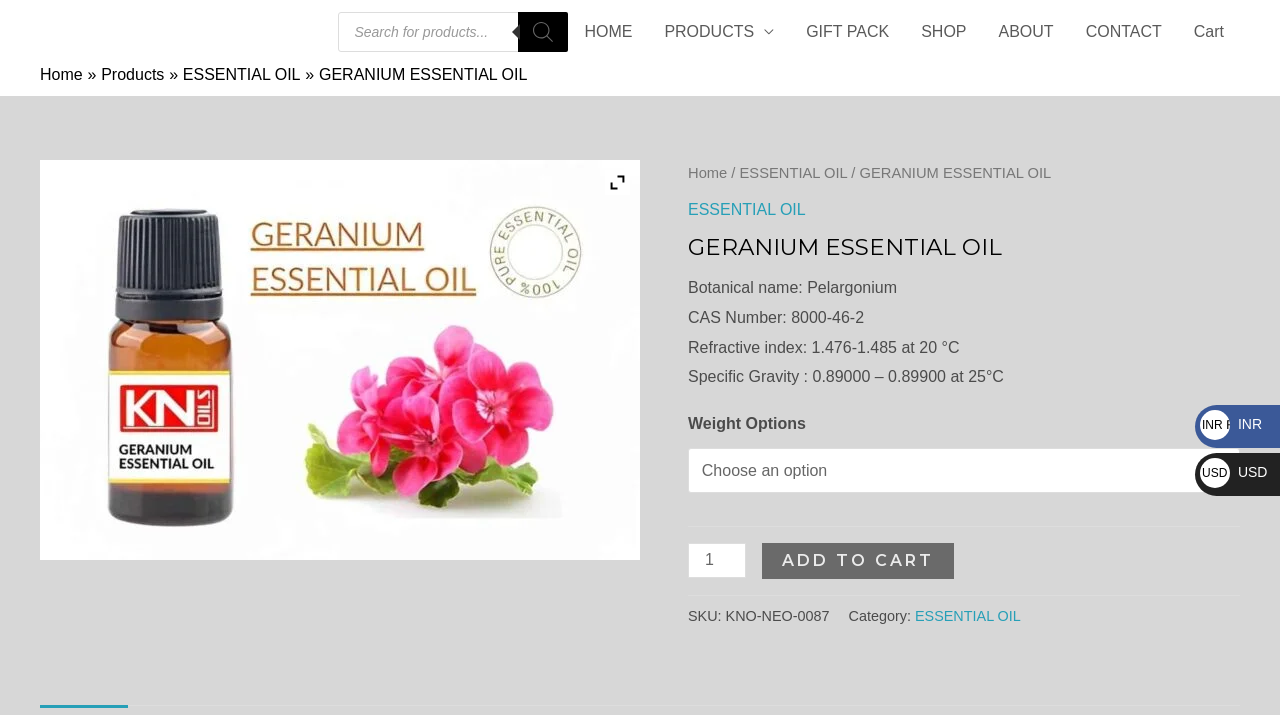Construct a thorough caption encompassing all aspects of the webpage.

The webpage is about Geranium Essential Oil, with a prominent heading at the top center of the page. Below the heading, there is a section with details about the product, including its botanical name, CAS number, refractive index, and specific gravity. 

On the top left of the page, there is a navigation menu with links to 'HOME', 'PRODUCTS', 'GIFT PACK', 'SHOP', 'ABOUT', and 'CONTACT'. Next to the navigation menu, there is a search bar with a search button and a label "Products search". 

On the top right of the page, there is a breadcrumbs navigation menu with links to 'Home', 'Products', and 'ESSENTIAL OIL'. Below the breadcrumbs menu, there is a large image of the Geranium Essential Oil product.

In the center of the page, there is a section with product information, including a dropdown menu for weight options, a quantity selector, and an "ADD TO CART" button. Below this section, there is a details section with the product's SKU, category, and a link to the 'ESSENTIAL OIL' category.

At the bottom right of the page, there are links to switch between INR and USD currencies.